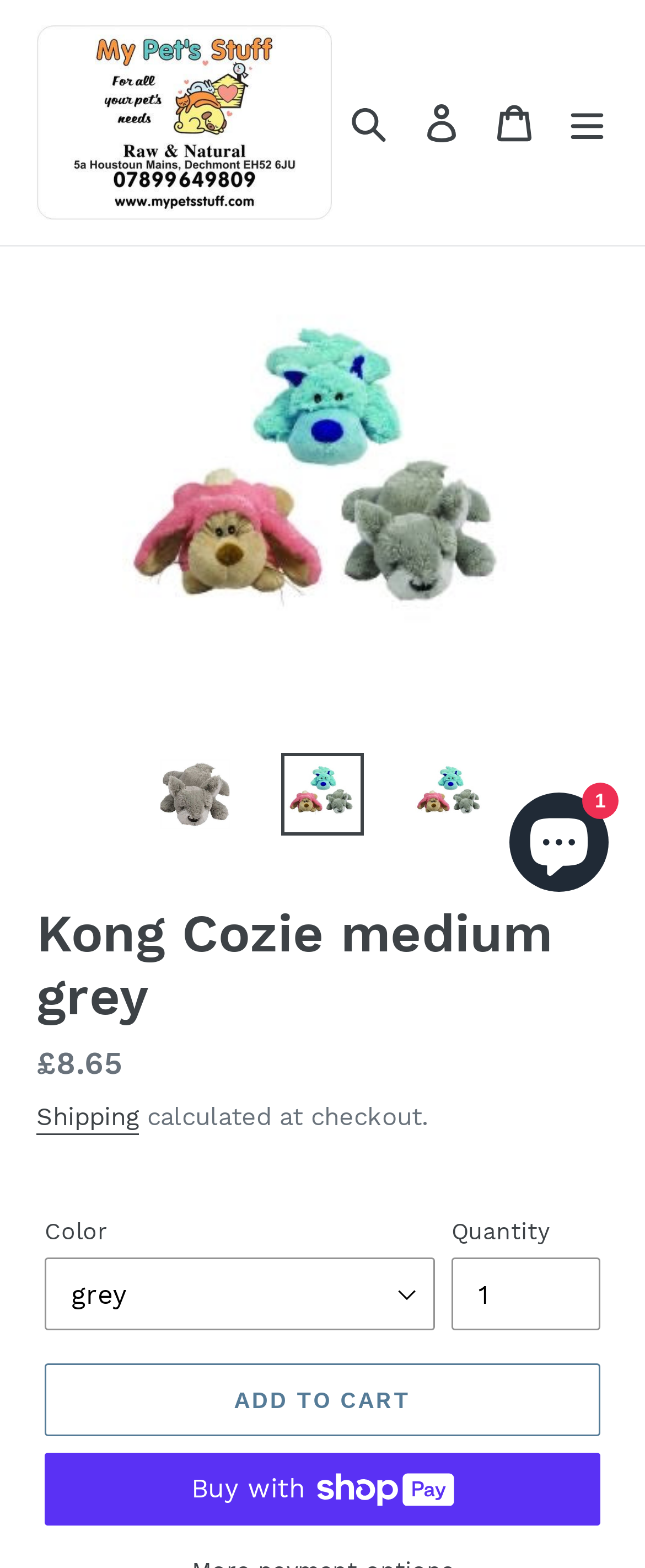Please identify the bounding box coordinates of the element on the webpage that should be clicked to follow this instruction: "Click the search button". The bounding box coordinates should be given as four float numbers between 0 and 1, formatted as [left, top, right, bottom].

[0.515, 0.054, 0.628, 0.101]